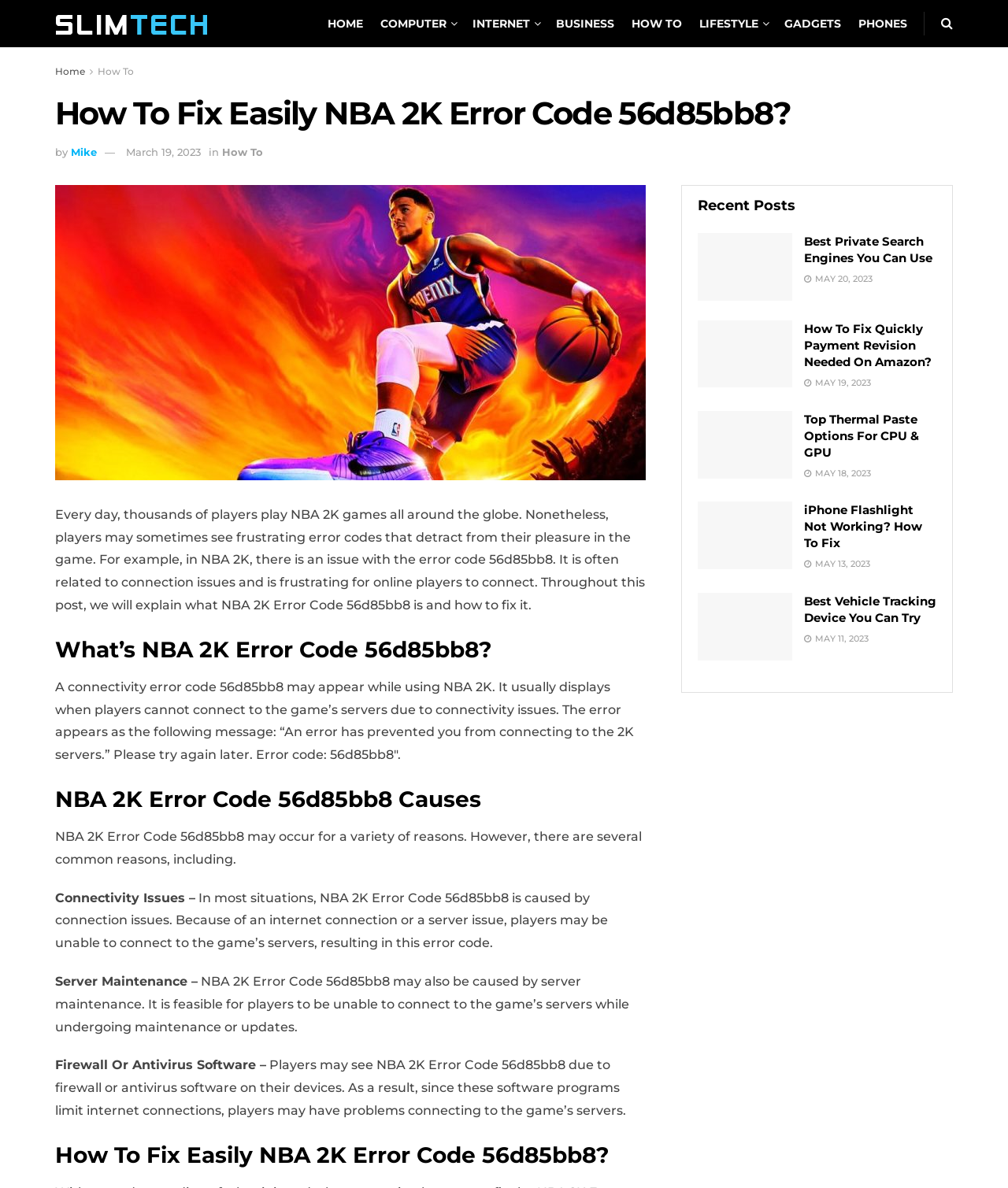Please find the bounding box coordinates of the element's region to be clicked to carry out this instruction: "View the recent post about Private Search Engines".

[0.692, 0.196, 0.786, 0.253]